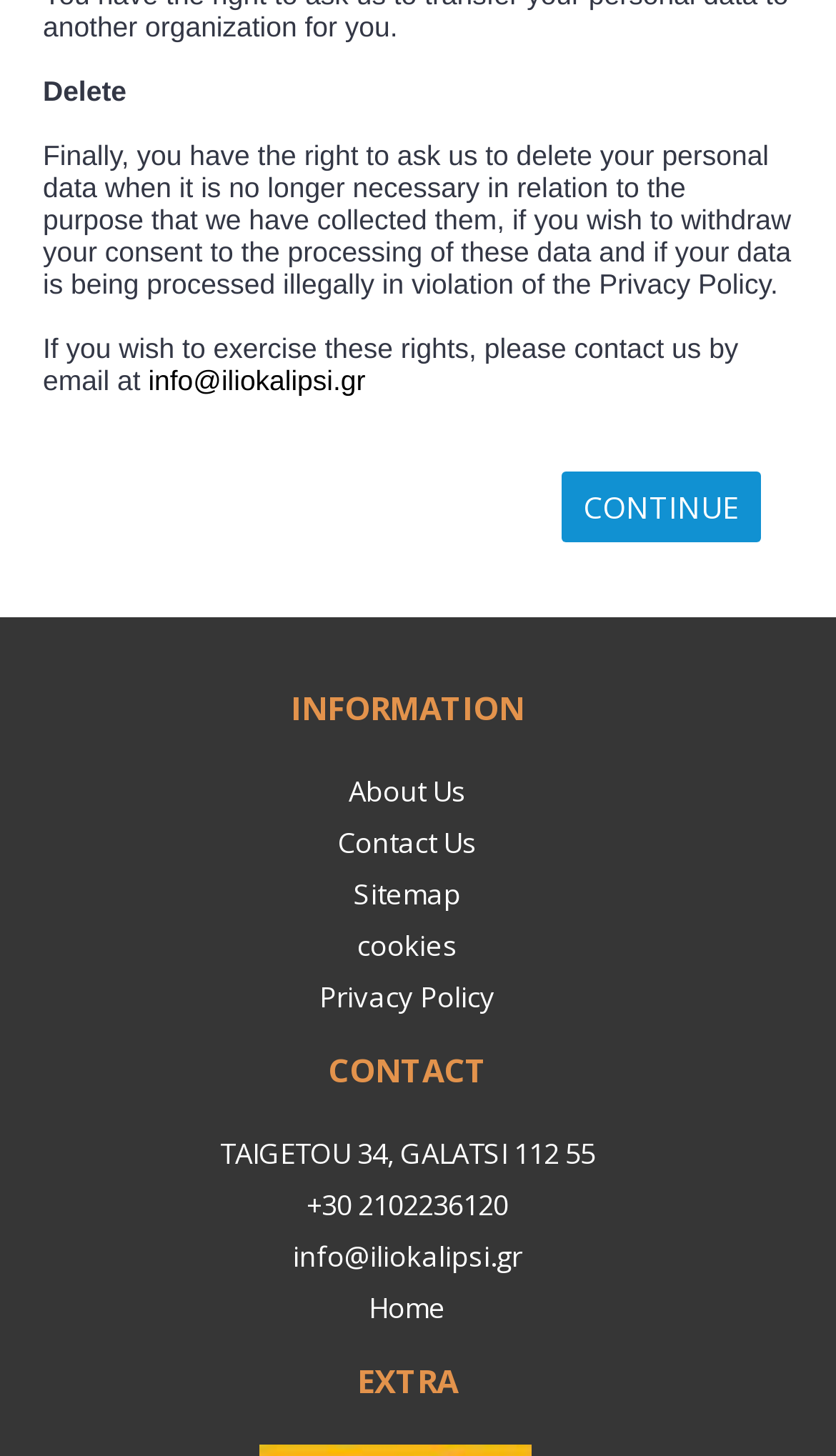Determine the bounding box coordinates for the element that should be clicked to follow this instruction: "go to the Home page". The coordinates should be given as four float numbers between 0 and 1, in the format [left, top, right, bottom].

[0.038, 0.885, 0.936, 0.911]